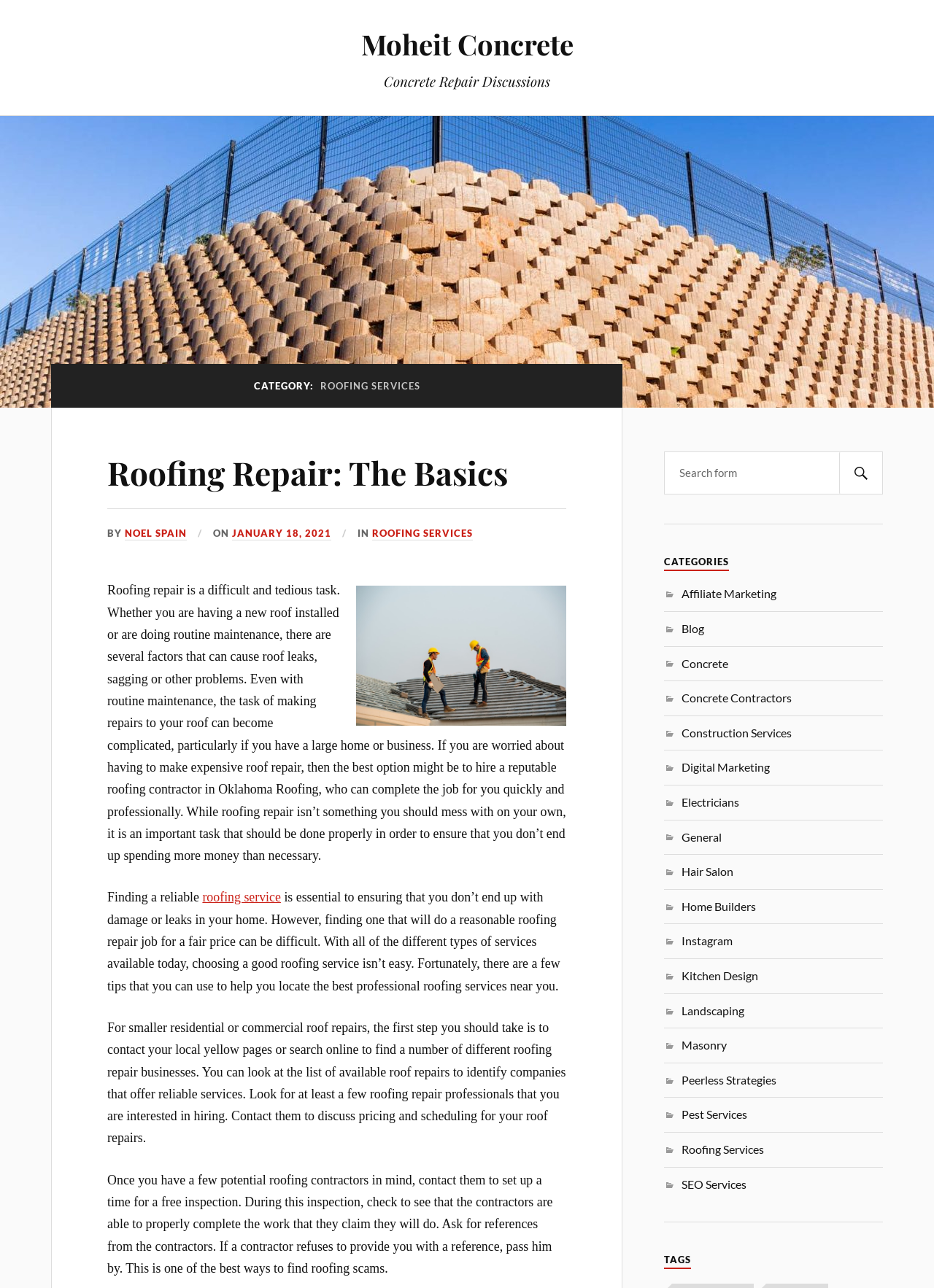Find the coordinates for the bounding box of the element with this description: "General".

[0.73, 0.644, 0.773, 0.655]